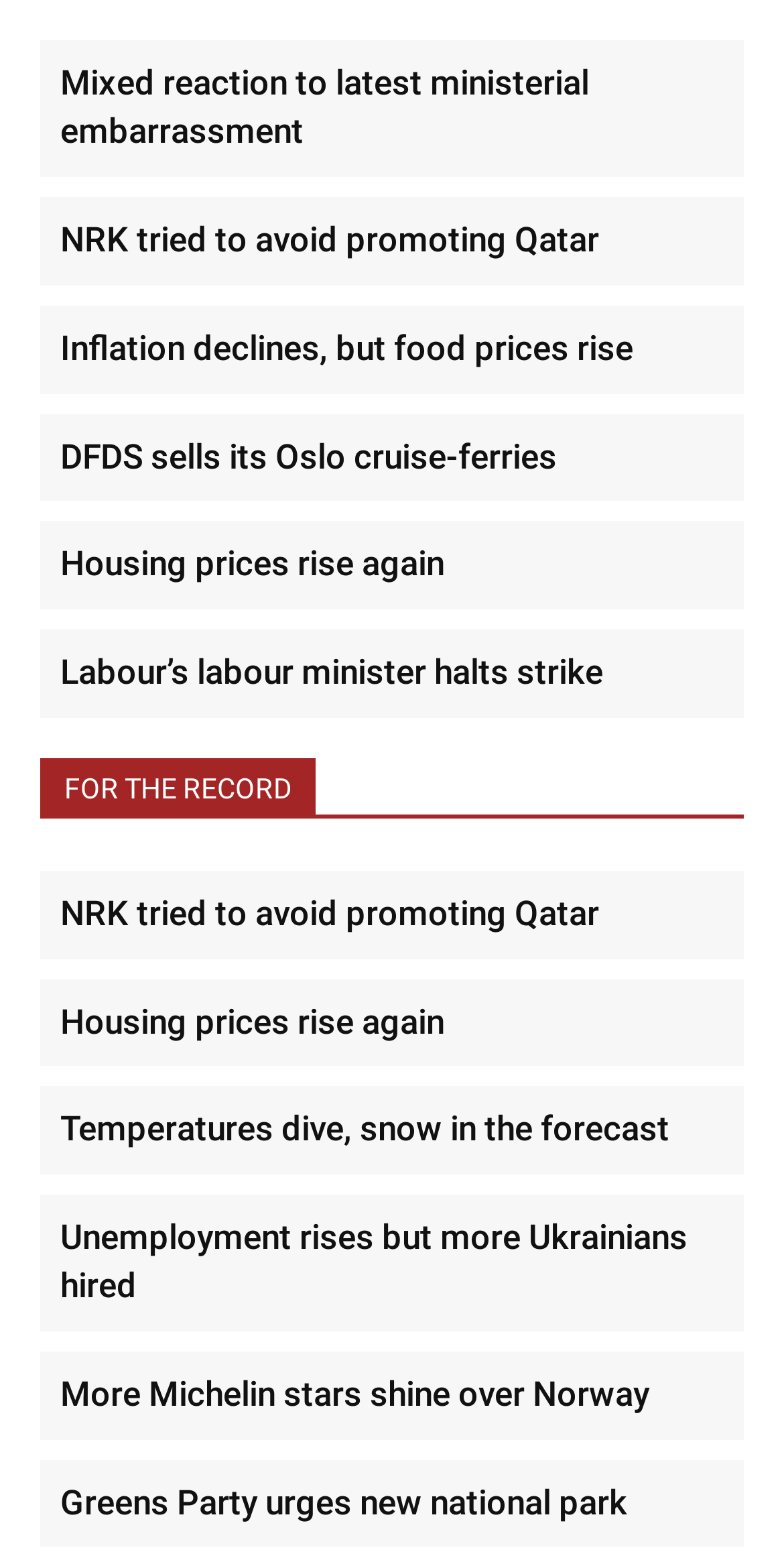Use one word or a short phrase to answer the question provided: 
How many news articles are listed on this webpage?

12